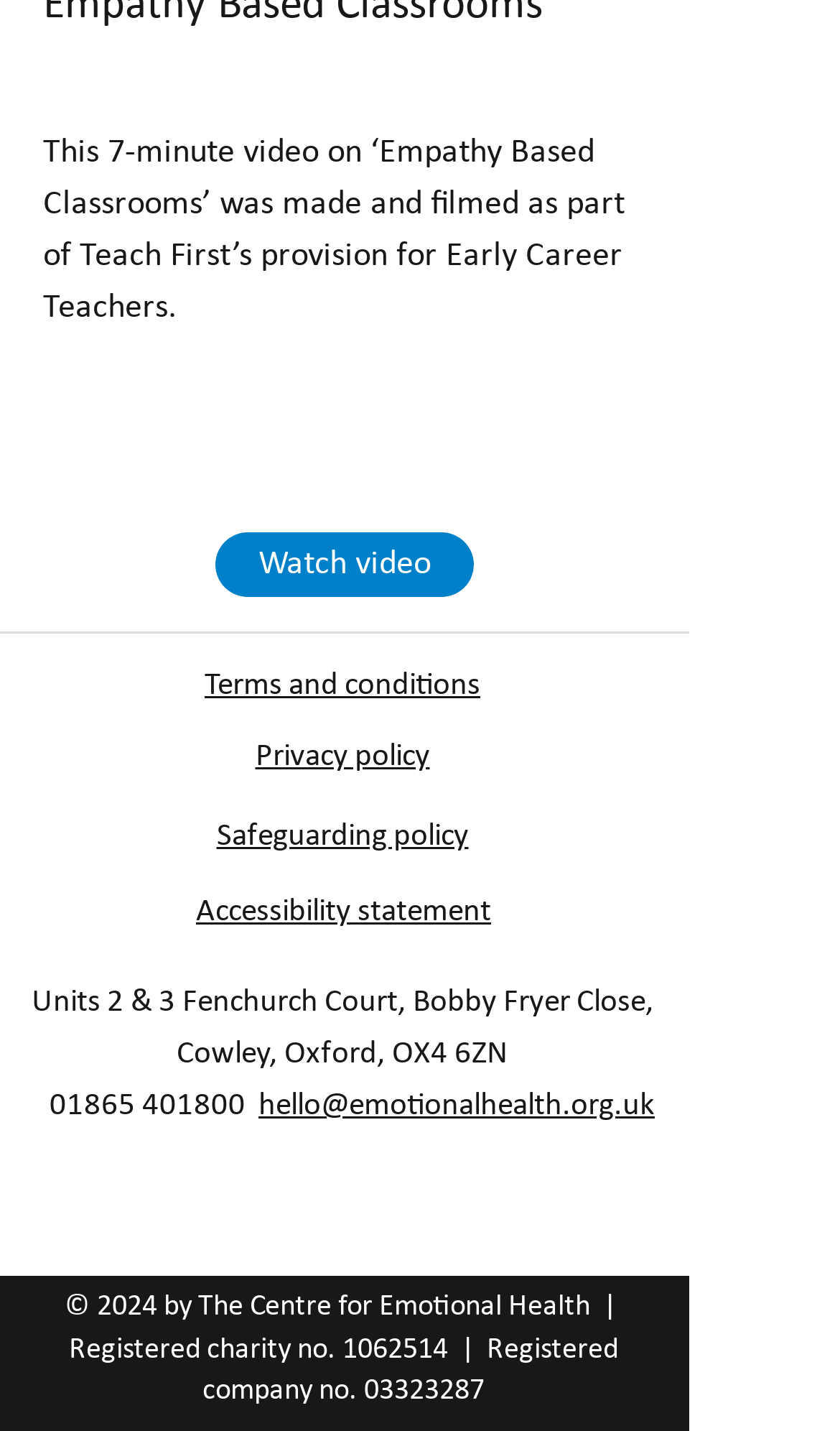Determine the coordinates of the bounding box for the clickable area needed to execute this instruction: "Contact via email".

[0.308, 0.762, 0.779, 0.785]